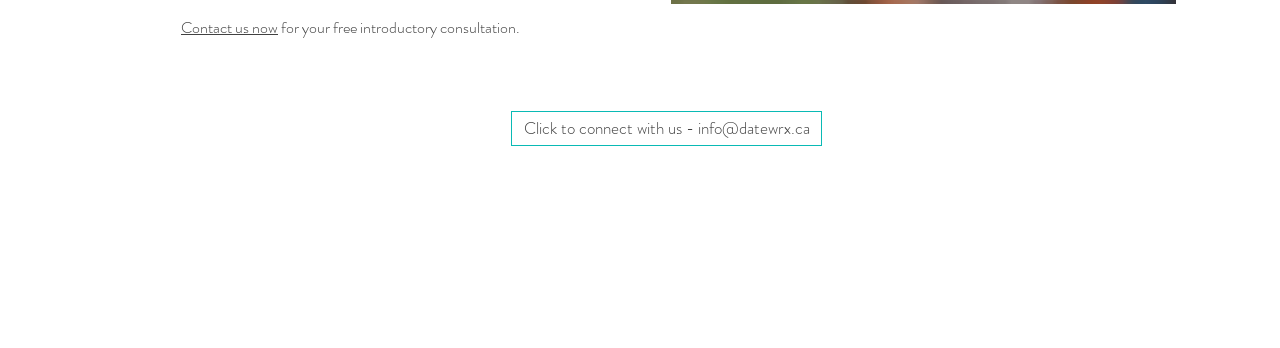Determine the bounding box coordinates for the HTML element described here: "Contact us now".

[0.141, 0.046, 0.217, 0.112]